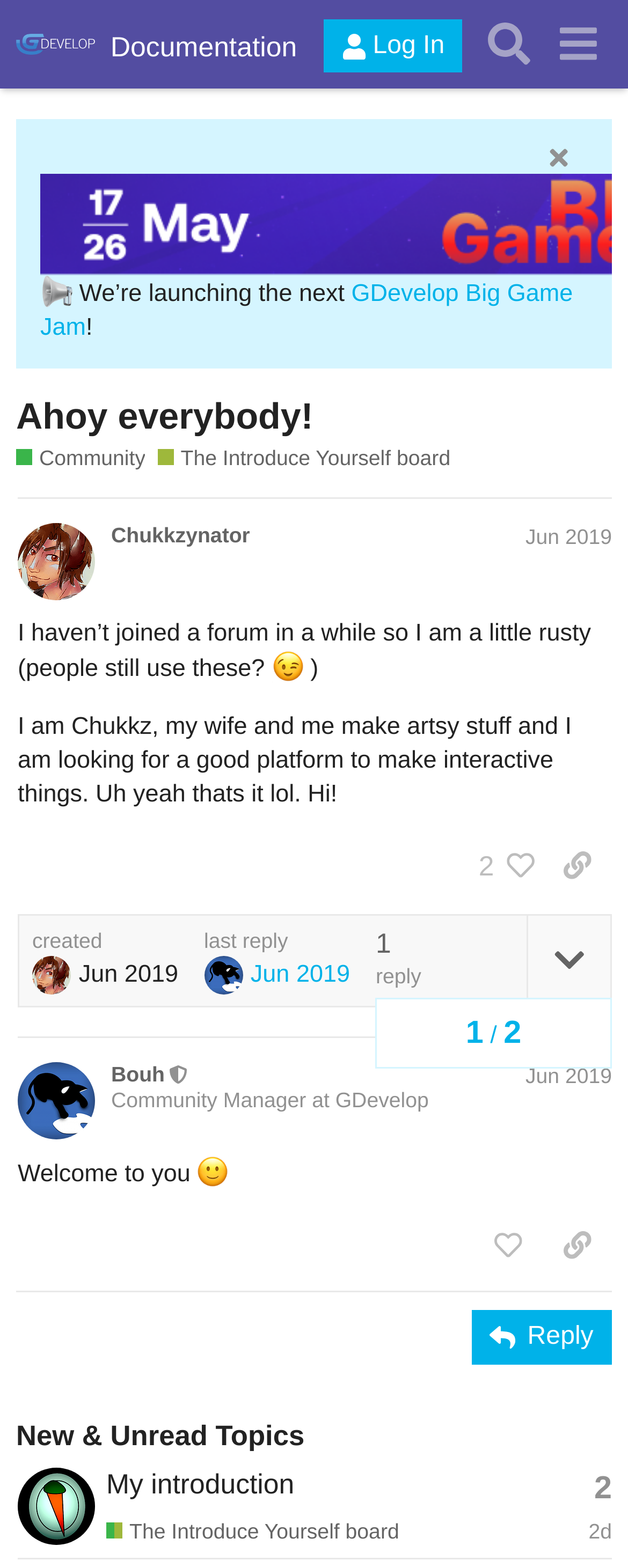Provide a brief response to the question using a single word or phrase: 
What is the name of the user who made the first post?

Chukkzynator